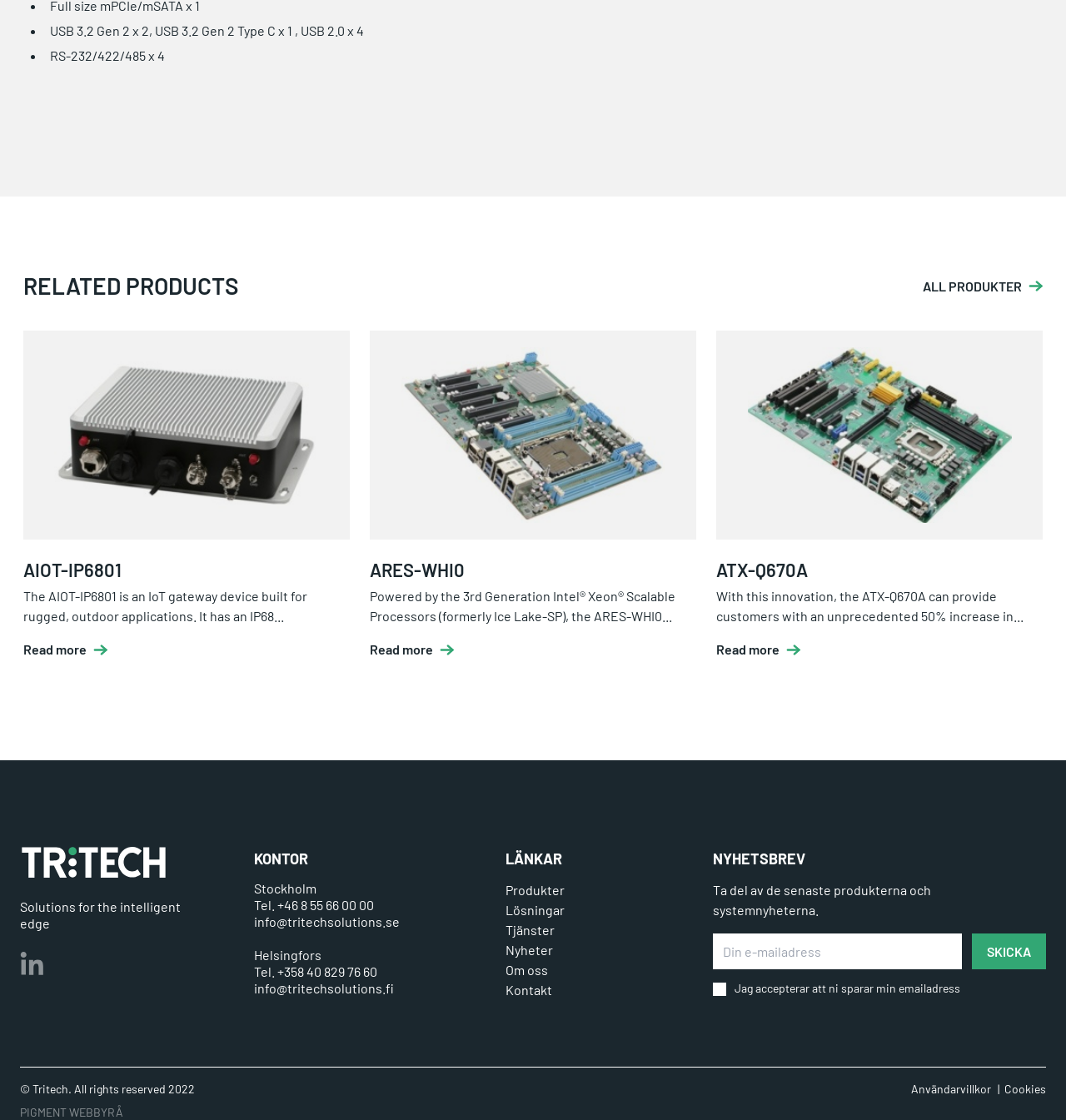Can you identify the bounding box coordinates of the clickable region needed to carry out this instruction: 'Click on the 'ALL PRODUKTER' link'? The coordinates should be four float numbers within the range of 0 to 1, stated as [left, top, right, bottom].

[0.865, 0.249, 0.979, 0.261]